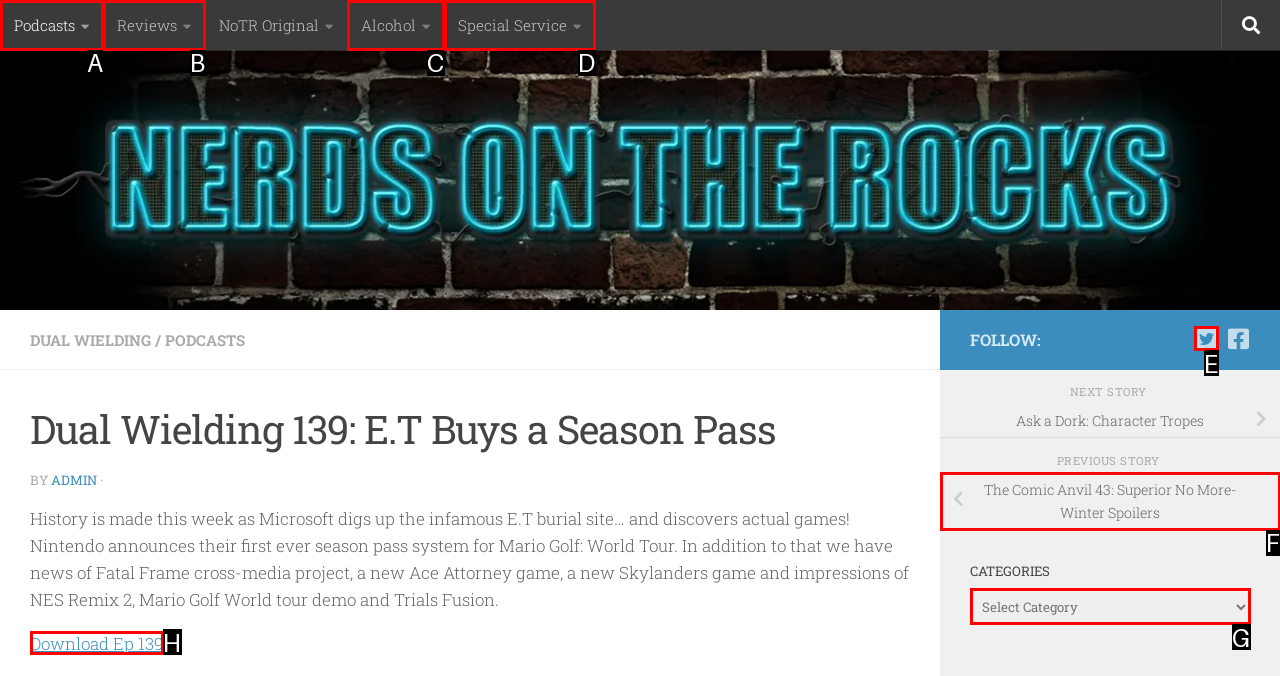Choose the option that best matches the element: Download Ep 139
Respond with the letter of the correct option.

H